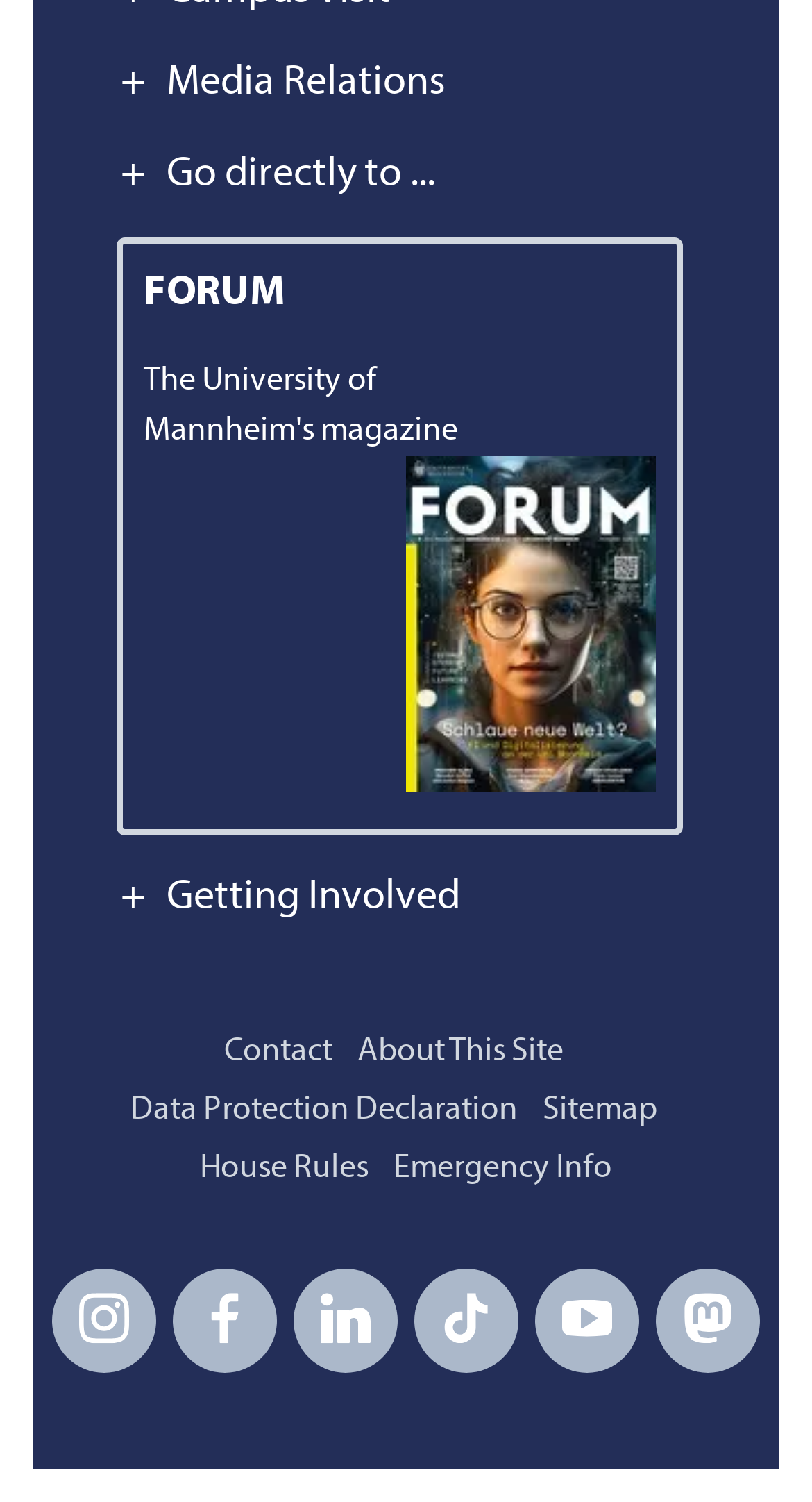Give a one-word or one-phrase response to the question:
What is the purpose of the 'Getting Involved' section?

Unknown